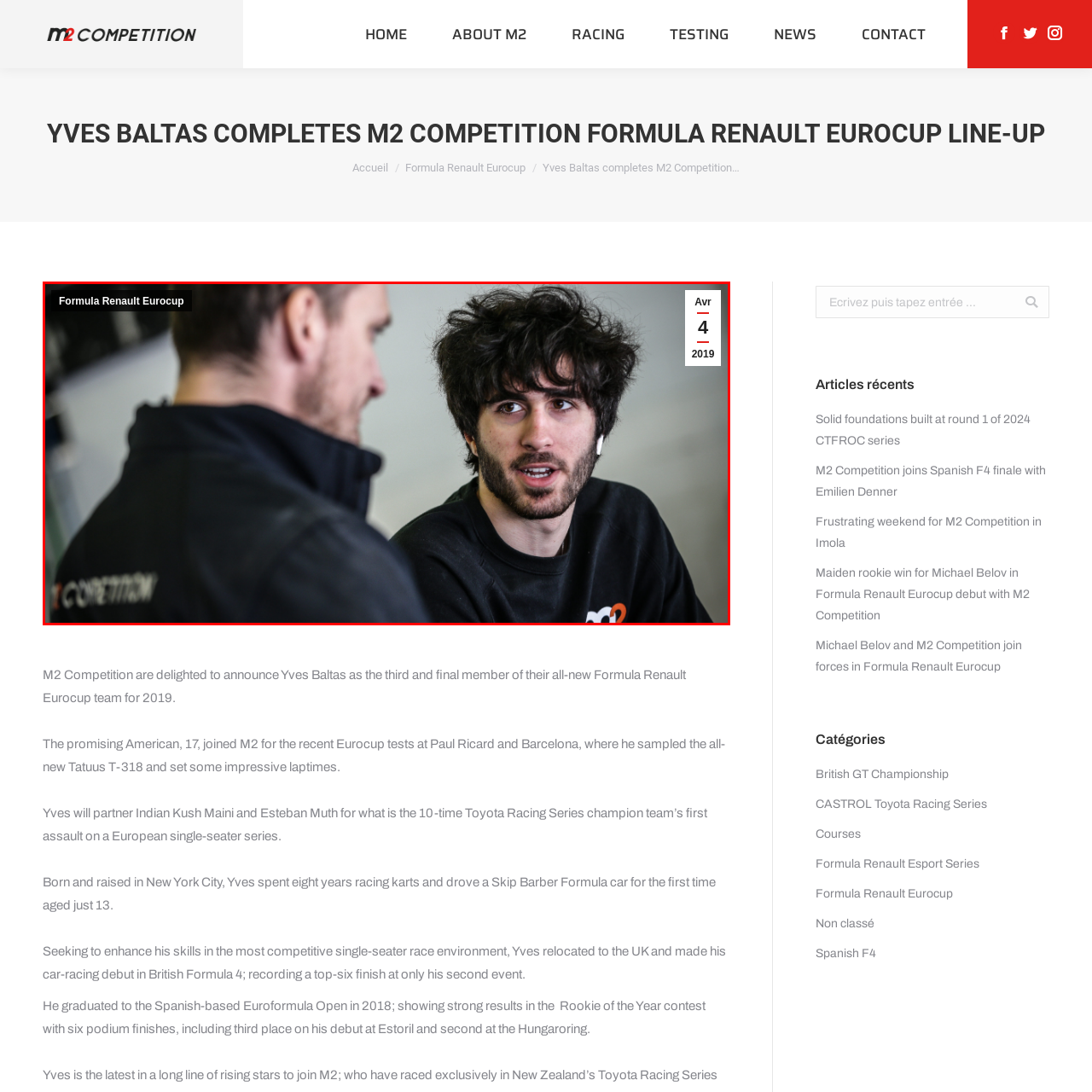Observe the image encased in the red box and deliver an in-depth response to the subsequent question by interpreting the details within the image:
What is the affiliation of the person wearing a black sweatshirt?

The person prominently sporting a black sweatshirt emblazoned with the M2 Competition logo, indicating their affiliation with the racing team.